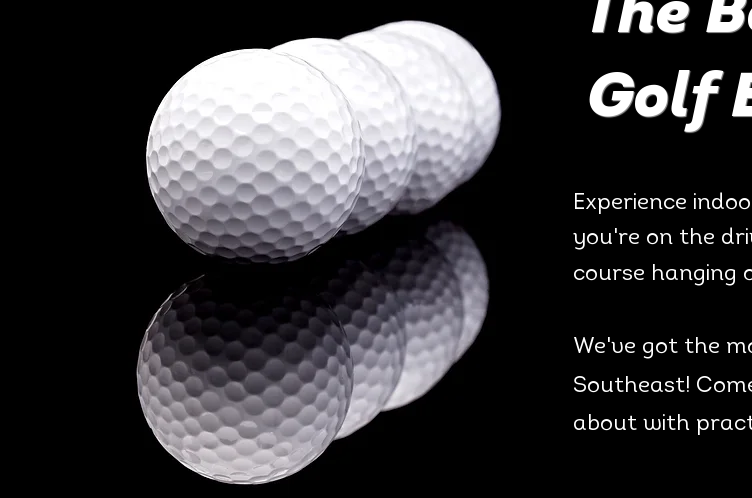Answer briefly with one word or phrase:
What is the purpose of the dimples on the golf balls?

Enhance aerodynamics